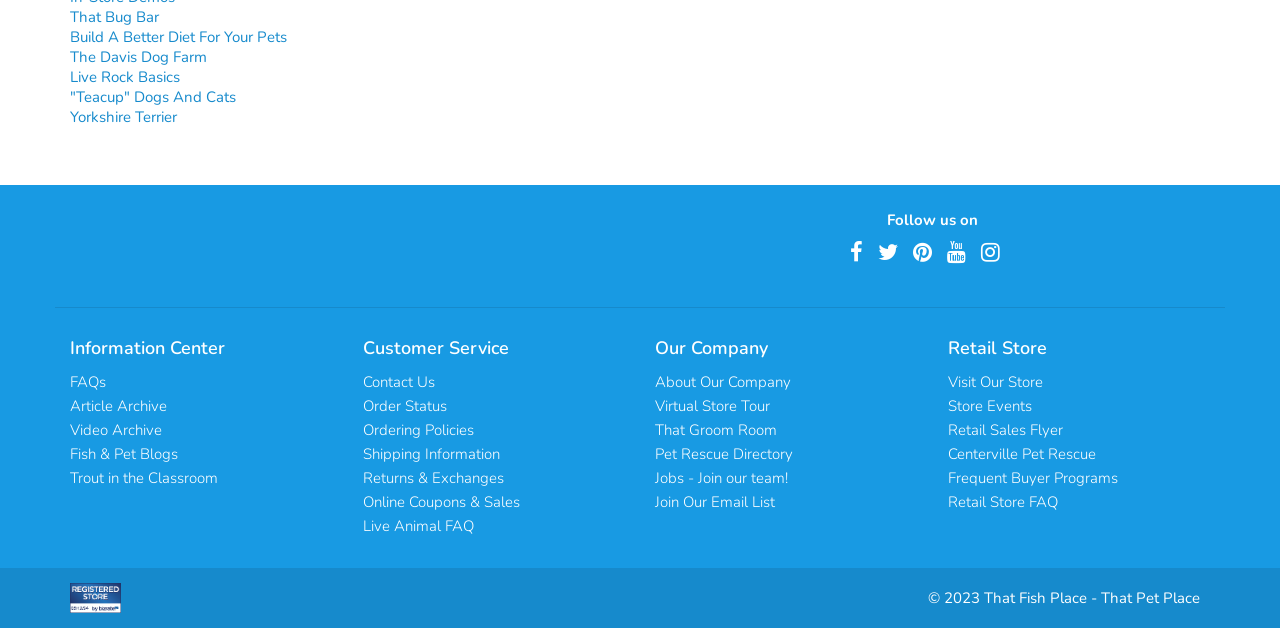Bounding box coordinates are specified in the format (top-left x, top-left y, bottom-right x, bottom-right y). All values are floating point numbers bounded between 0 and 1. Please provide the bounding box coordinate of the region this sentence describes: closed

None